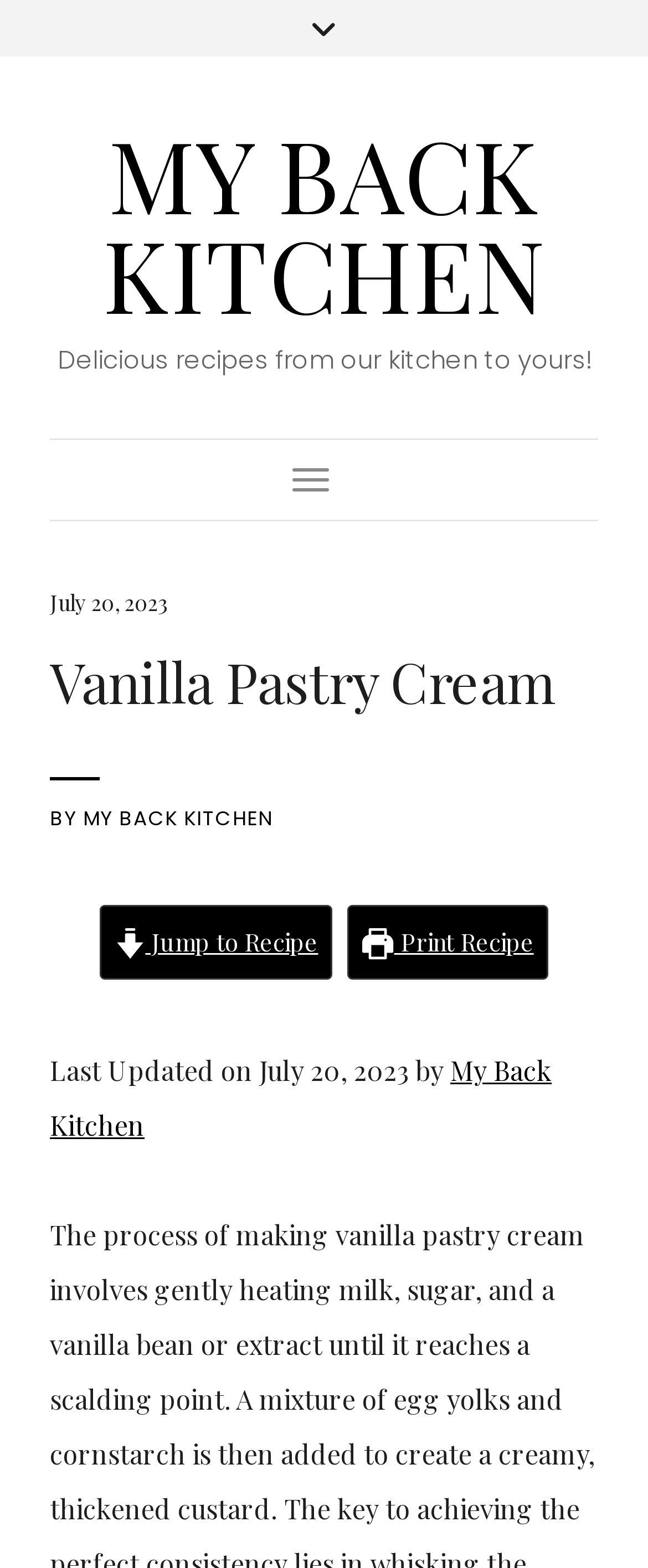Respond to the following question using a concise word or phrase: 
What is the purpose of the 'Jump to Recipe' link?

To skip to the recipe